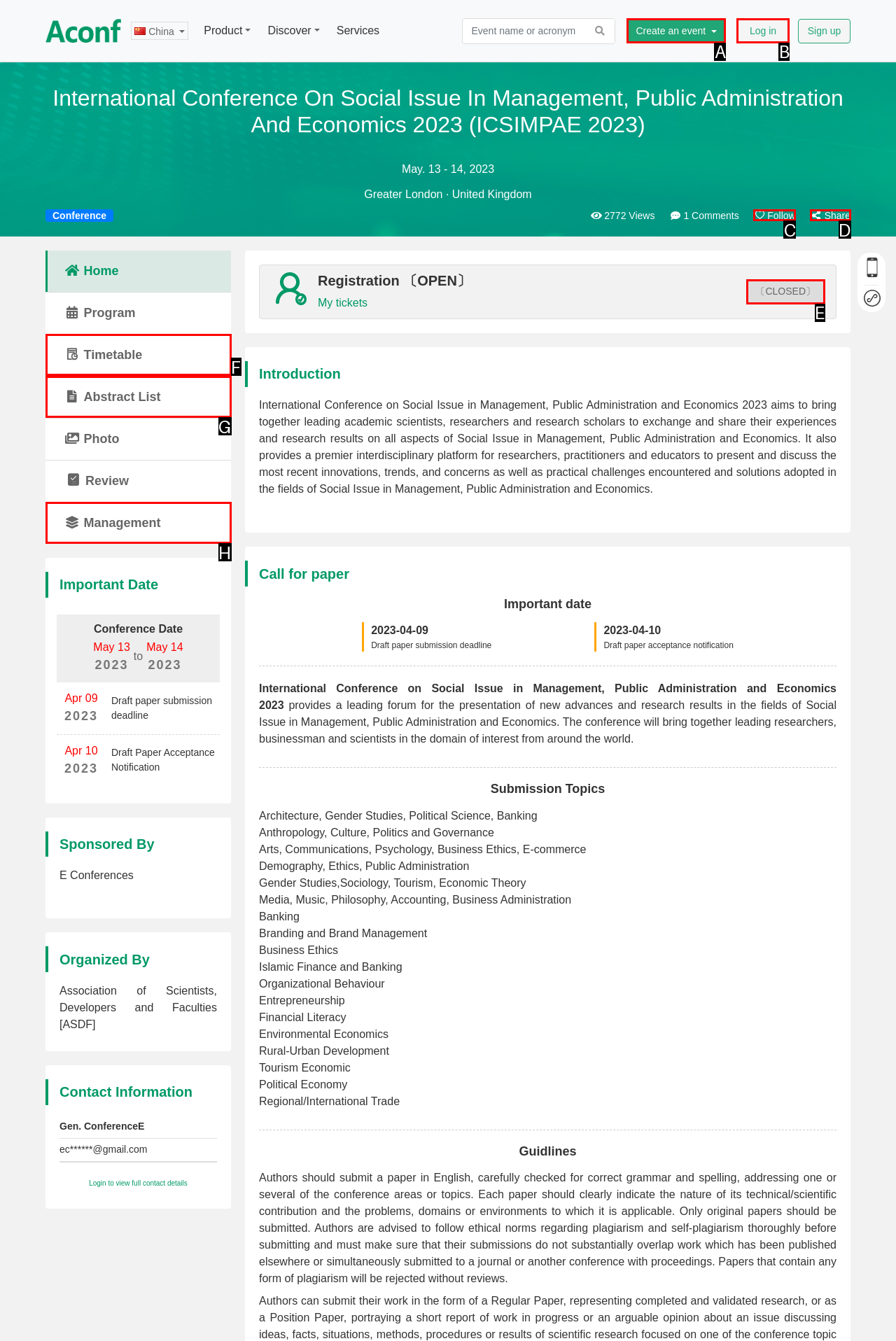Match the HTML element to the description: aria-label="Facebook". Answer with the letter of the correct option from the provided choices.

None